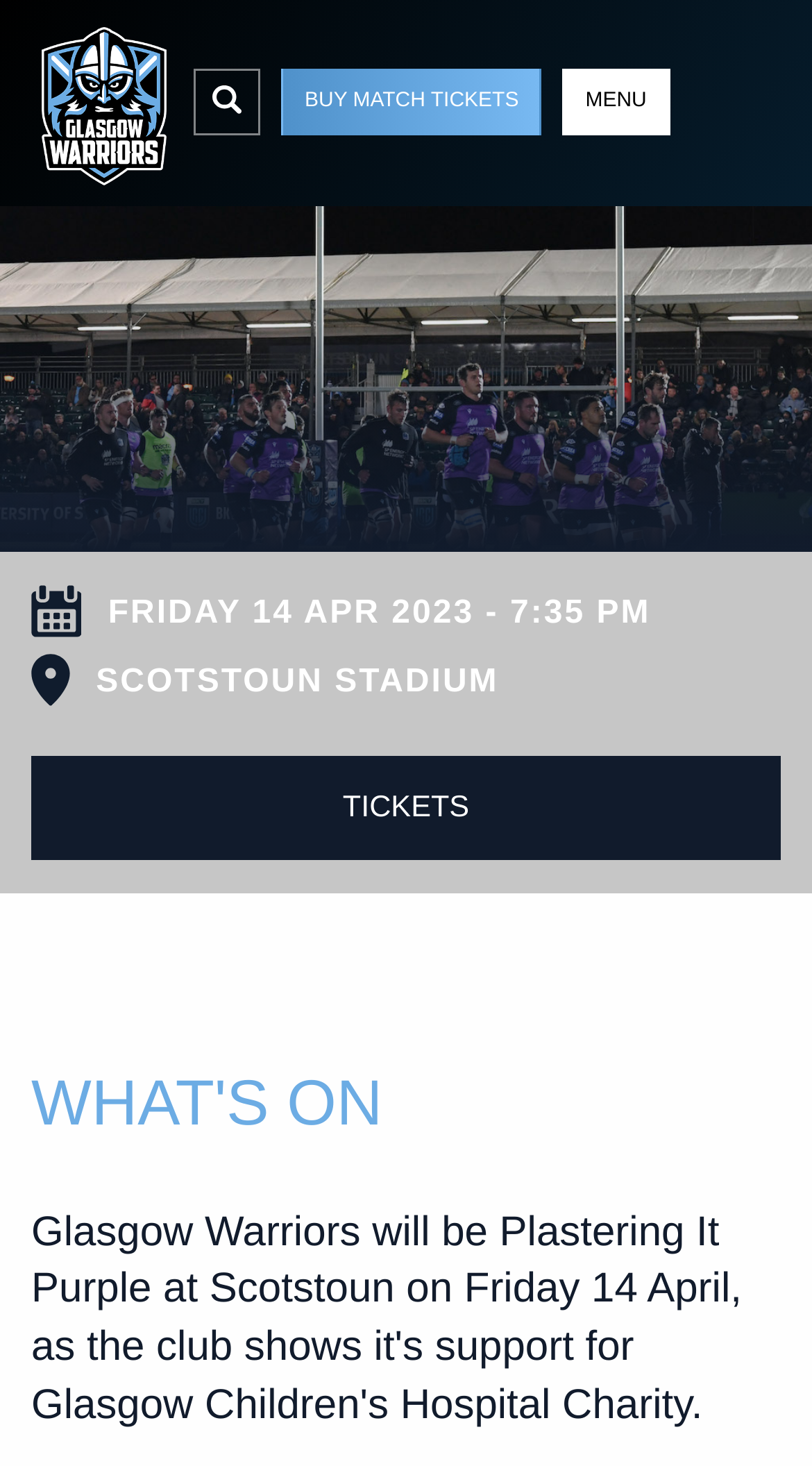Given the webpage screenshot, identify the bounding box of the UI element that matches this description: "Menu".

[0.693, 0.047, 0.825, 0.092]